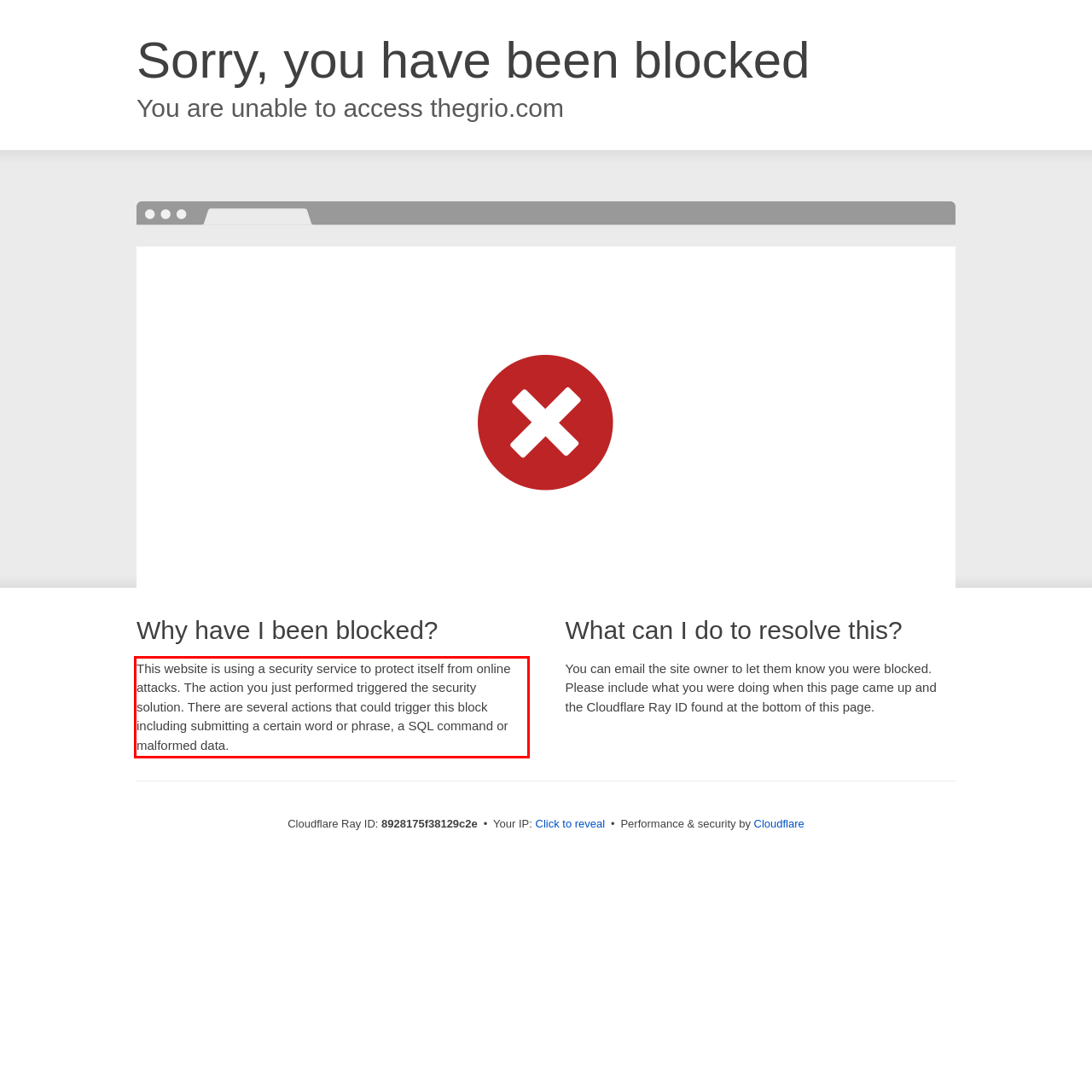Analyze the webpage screenshot and use OCR to recognize the text content in the red bounding box.

This website is using a security service to protect itself from online attacks. The action you just performed triggered the security solution. There are several actions that could trigger this block including submitting a certain word or phrase, a SQL command or malformed data.